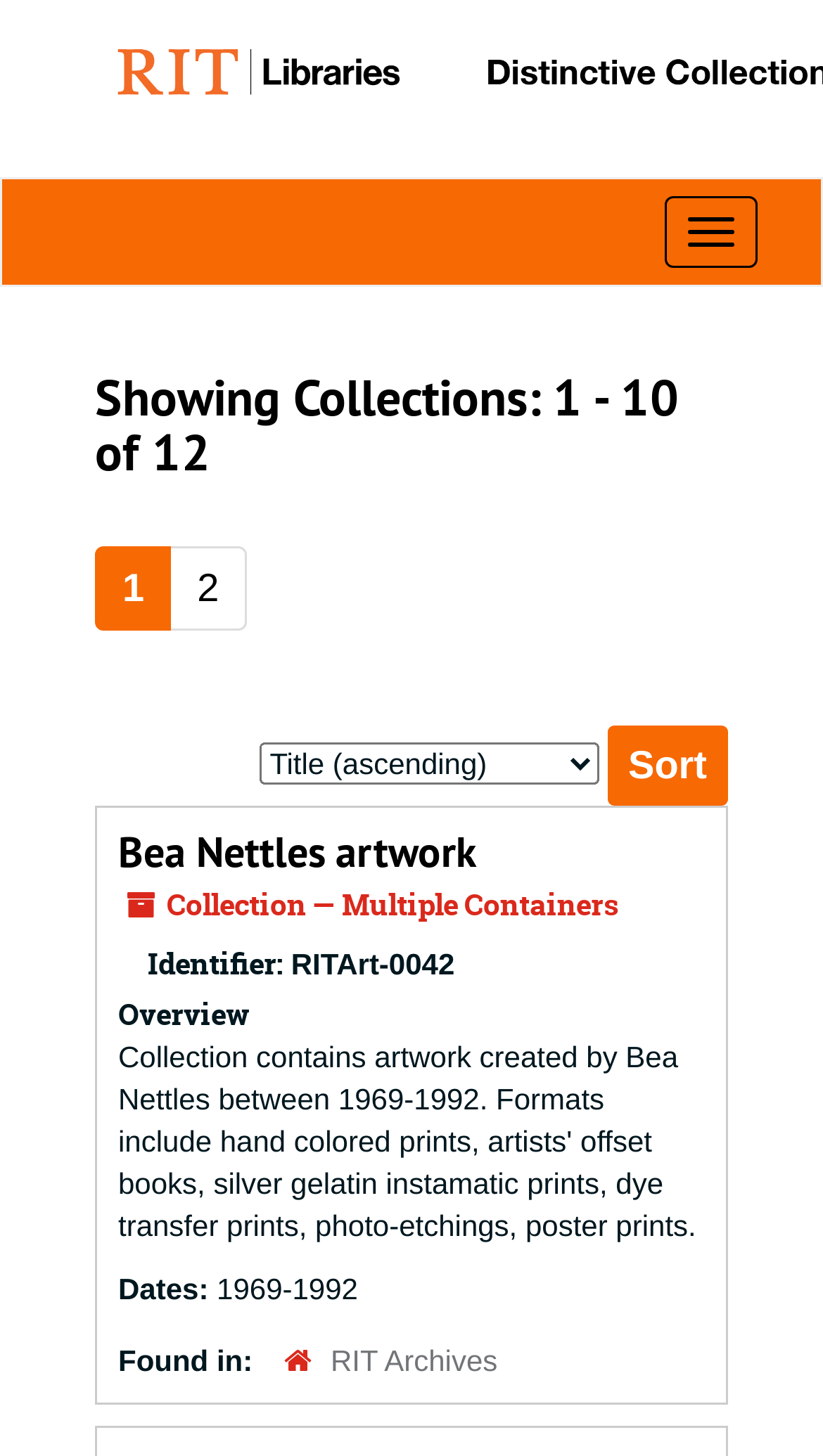Where is the collection found?
Answer the question with a detailed explanation, including all necessary information.

The link 'RIT Archives' is displayed next to the label 'Found in:', suggesting that the collection is found in the RIT Archives.